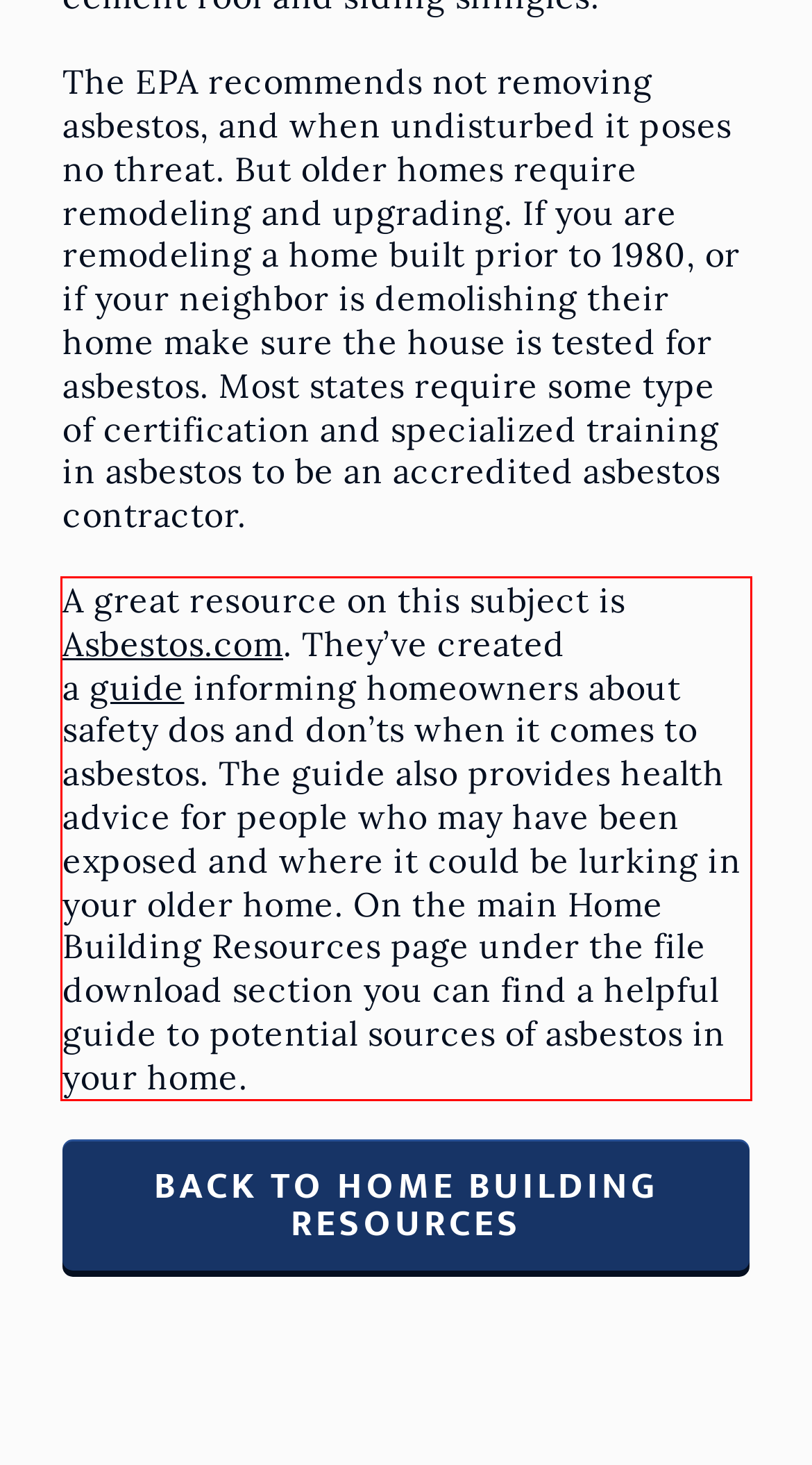Examine the webpage screenshot, find the red bounding box, and extract the text content within this marked area.

A great resource on this subject is Asbestos.com. They’ve created a guide informing homeowners about safety dos and don’ts when it comes to asbestos. The guide also provides health advice for people who may have been exposed and where it could be lurking in your older home. On the main Home Building Resources page under the file download section you can find a helpful guide to potential sources of asbestos in your home.